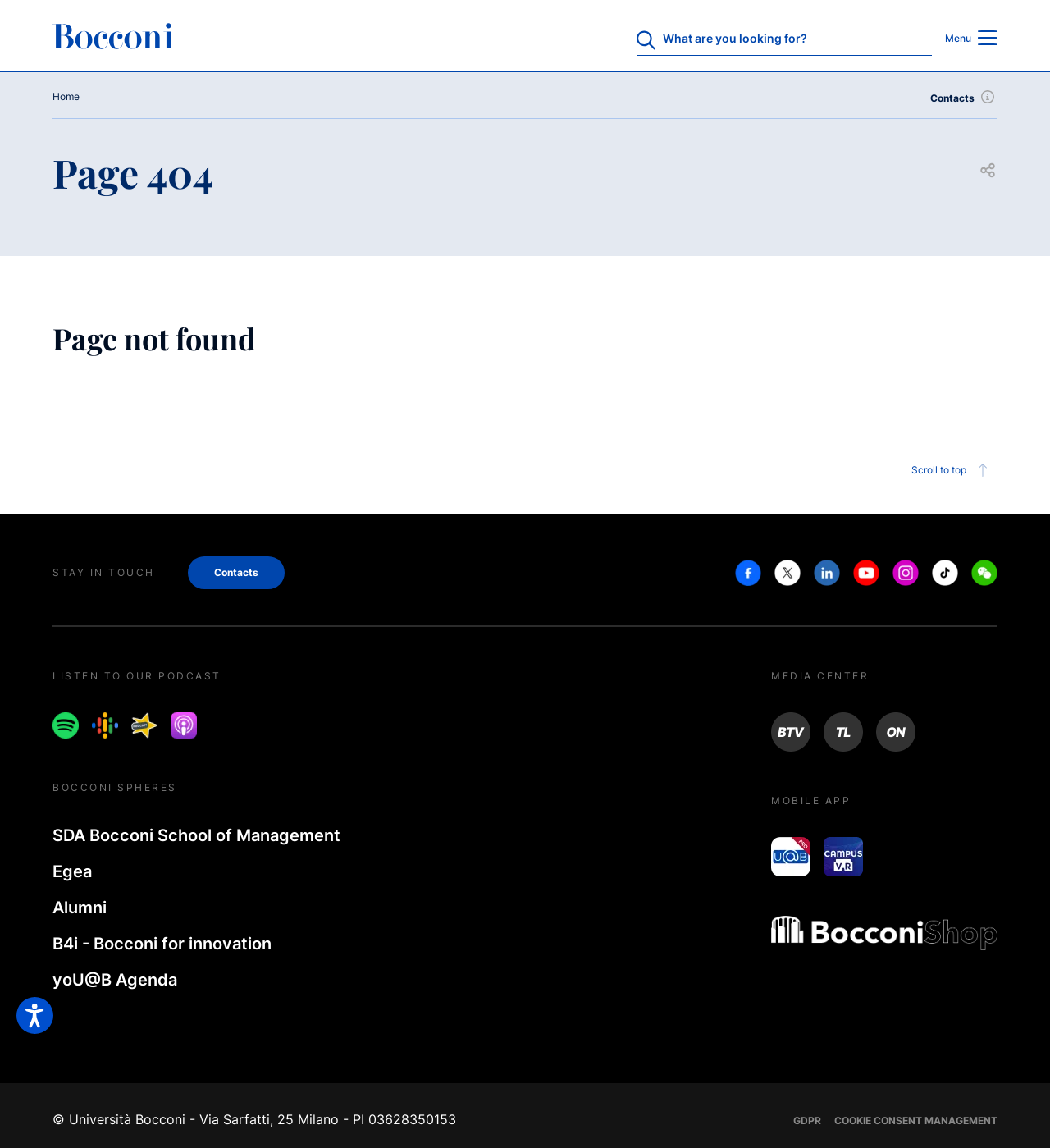Generate a comprehensive description of the webpage.

The webpage is a 404 error page from Bocconi University. At the top, there is a site header with a link to the home page and a menu toggle button on the right side. Below the header, there is a breadcrumb navigation section with a link to the home page.

The main content area is divided into two sections. The left section has a heading "Page 404" and a button to open a share option. Below this, there is a heading "Page not found" with no additional text.

On the right side, there is a section with social media links, including Facebook, Twitter, LinkedIn, YouTube, Instagram, TikTok, and WeChat, each with an accompanying image. Below this, there is a section with links to listen to the university's podcast on various platforms, including Spotify, Google Podcast, Spreaker, and Apple Podcast.

Further down, there are sections for "Bocconi Spheres", "Media Center", and "Mobile App", each with links to related pages or resources. The "Media Center" section has links to BTV, TL, and ON, each with an accompanying image. The "Mobile App" section has links to yoU@B and Campus VR, each with an accompanying image.

At the bottom of the page, there is a footer section with copyright information, a link to the Bocconi shop, and a link to GDPR information.